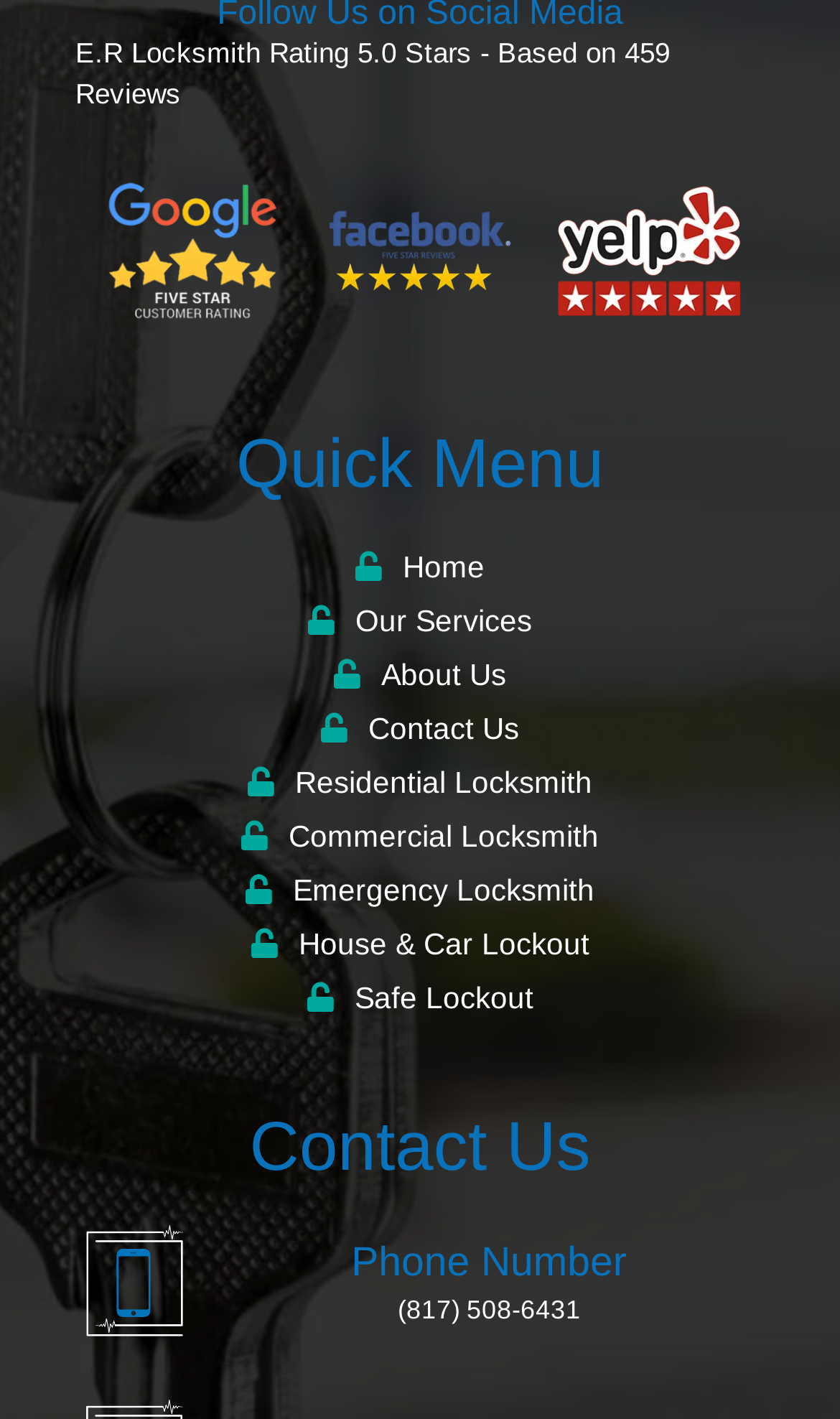Can you determine the bounding box coordinates of the area that needs to be clicked to fulfill the following instruction: "View Contact Us"?

[0.09, 0.783, 0.91, 0.832]